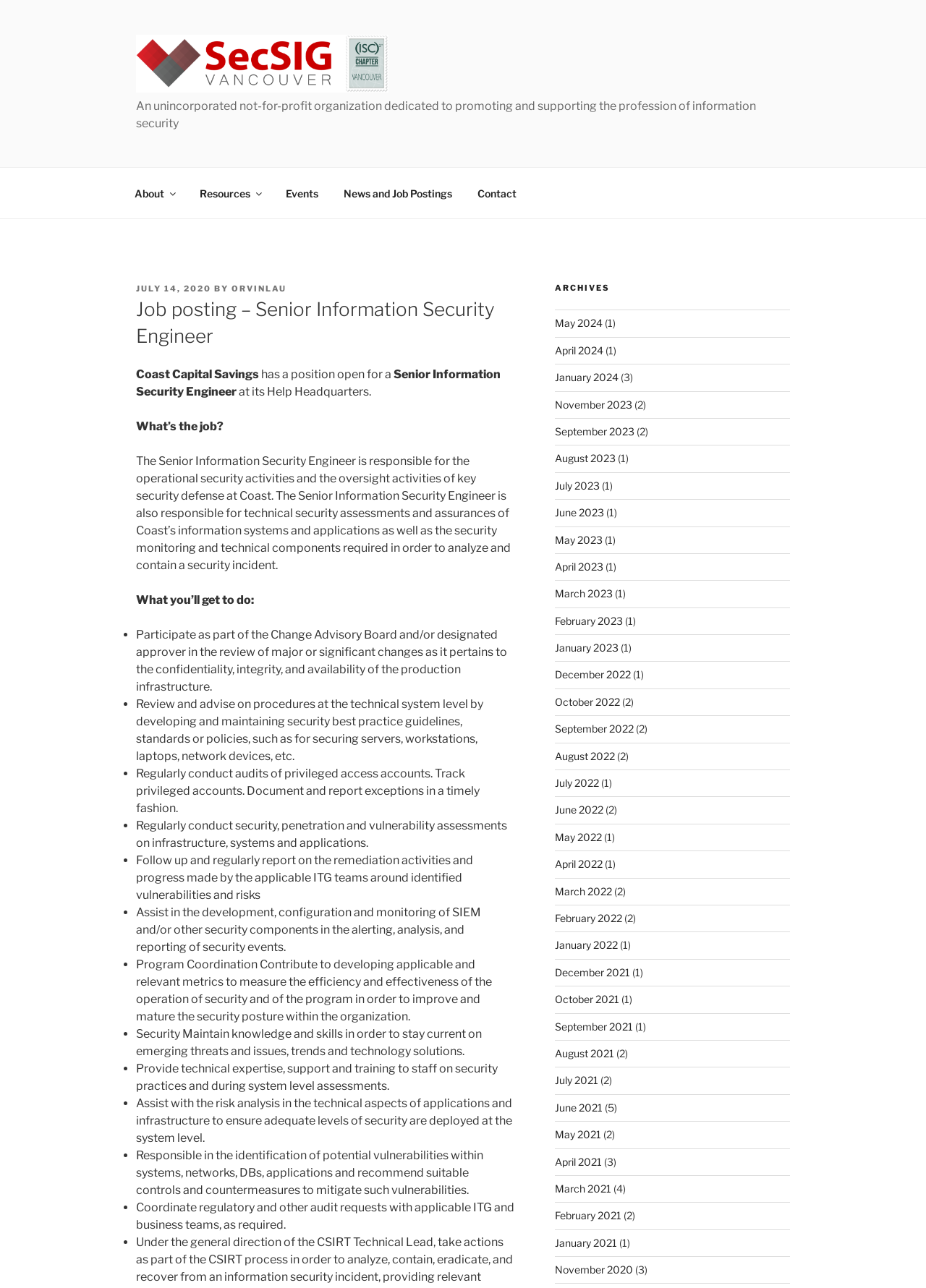Determine the bounding box coordinates for the area that should be clicked to carry out the following instruction: "Click on the 'News and Job Postings' link".

[0.357, 0.136, 0.502, 0.164]